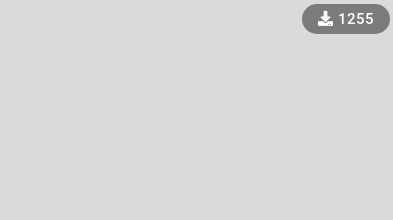What is the main focus of the 'Parkour Tricks Mod'? Analyze the screenshot and reply with just one word or a short phrase.

Enhancing gameplay